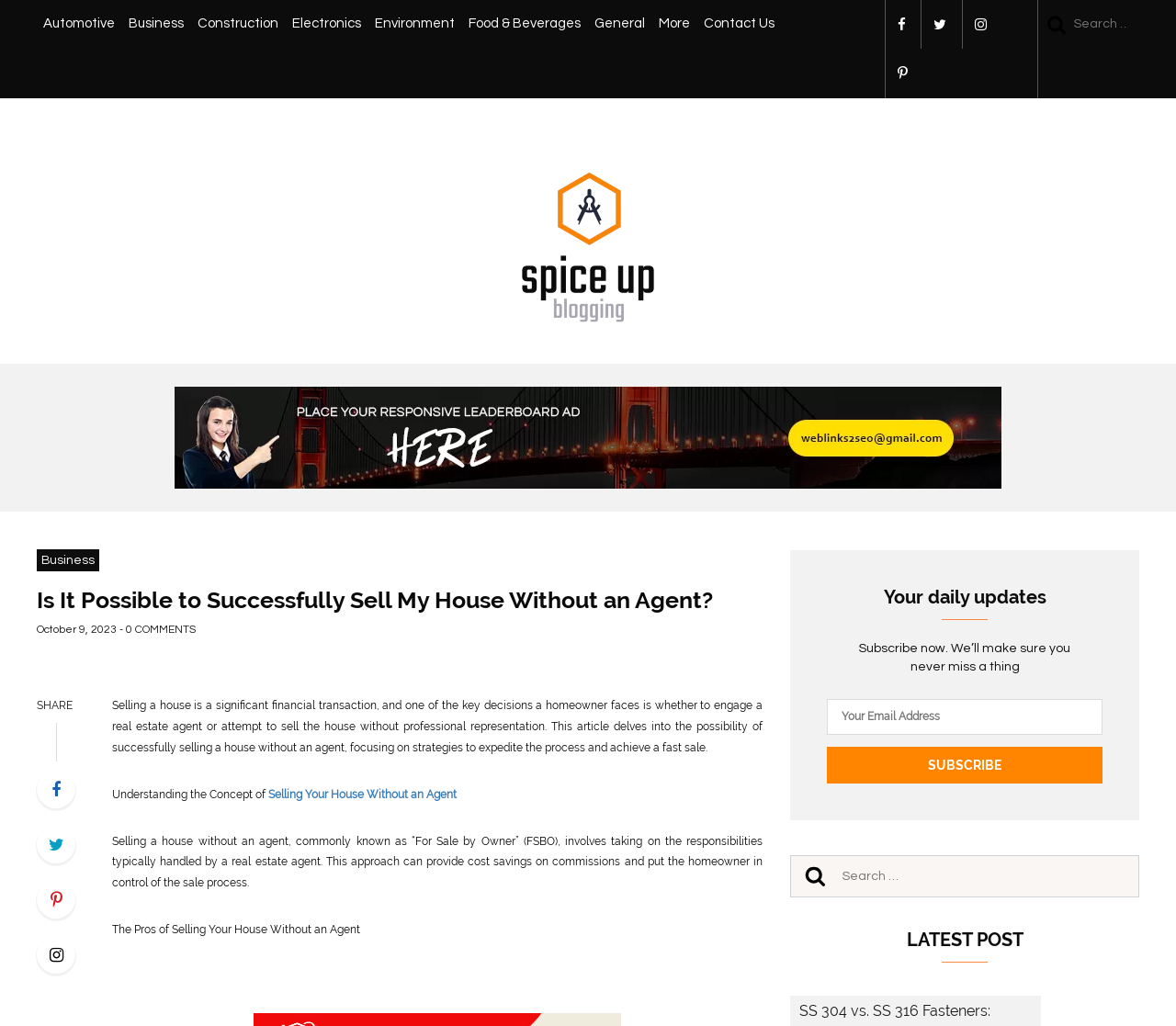Please locate the bounding box coordinates of the region I need to click to follow this instruction: "Read the latest post".

[0.672, 0.906, 0.969, 0.926]